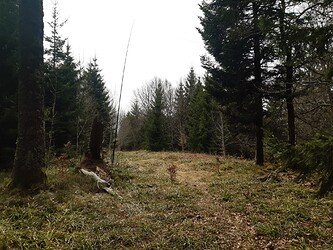Give a concise answer of one word or phrase to the question: 
What is the condition of the undergrowth in the image?

Vibrant